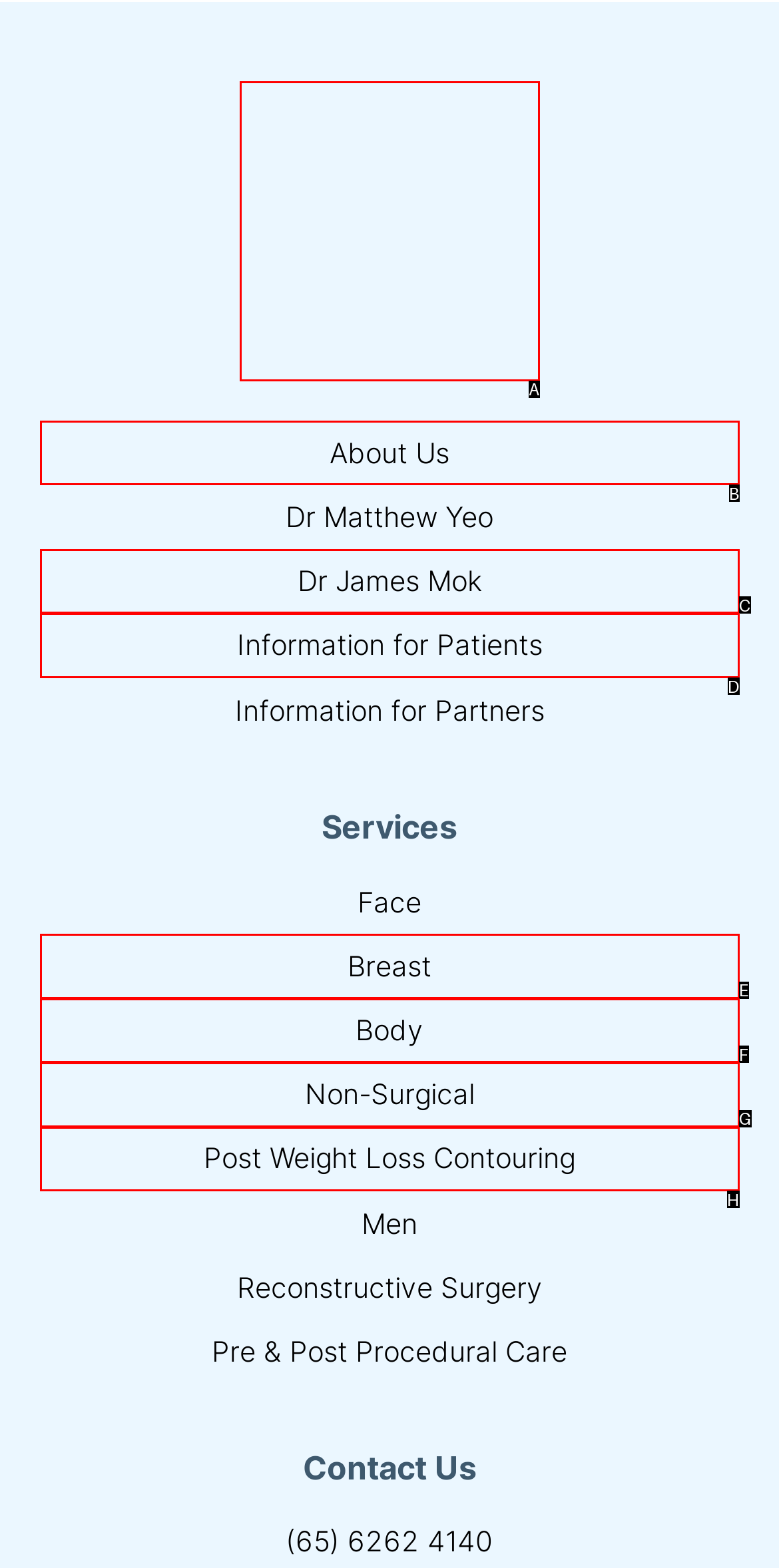Which HTML element among the options matches this description: Post Weight Loss Contouring? Answer with the letter representing your choice.

H